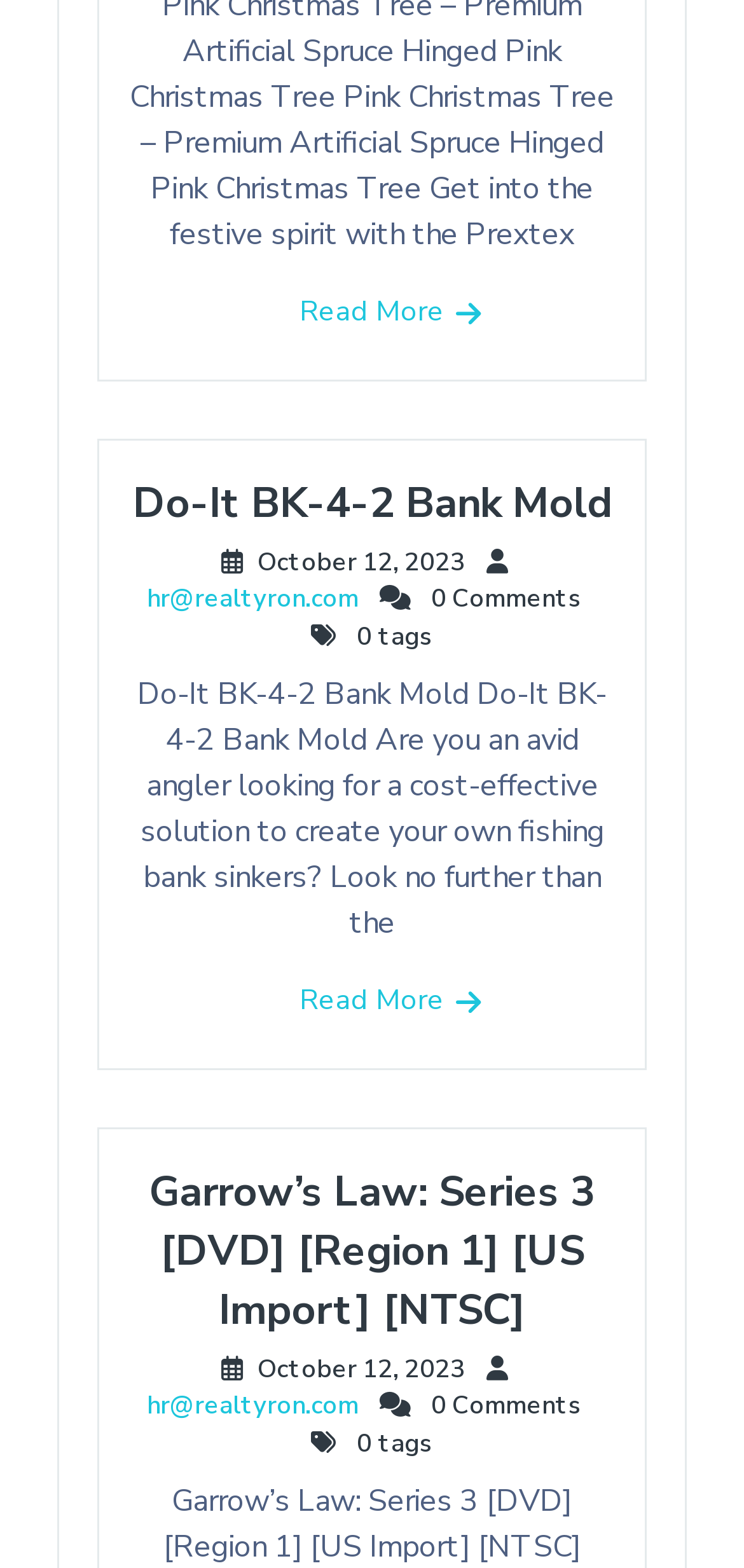What is the date of the first post?
Can you provide a detailed and comprehensive answer to the question?

I found the date by looking at the StaticText element with the text 'October 12, 2023' which is located above the first post.